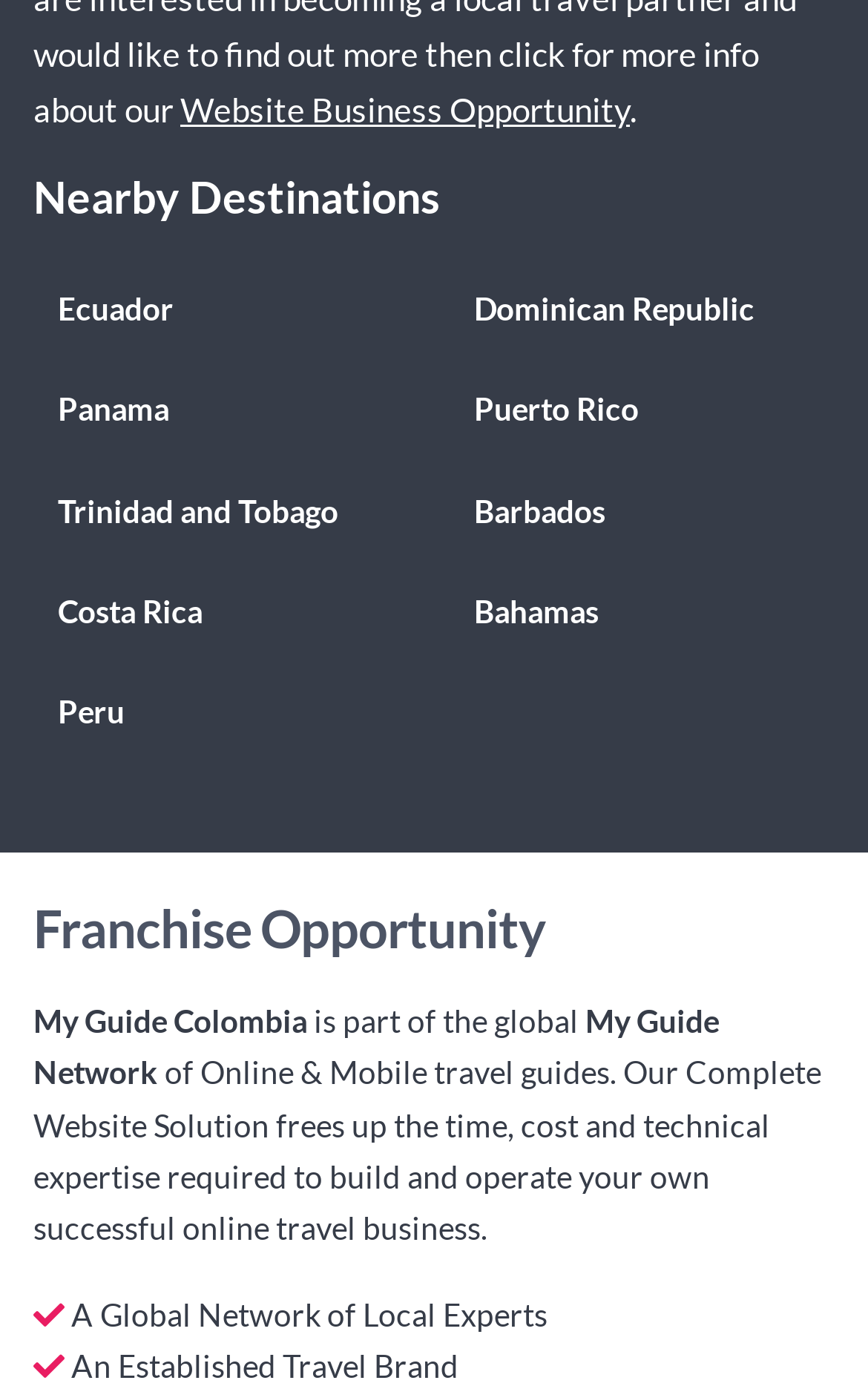Locate the bounding box of the UI element based on this description: "Website Business Opportunity". Provide four float numbers between 0 and 1 as [left, top, right, bottom].

[0.208, 0.064, 0.726, 0.093]